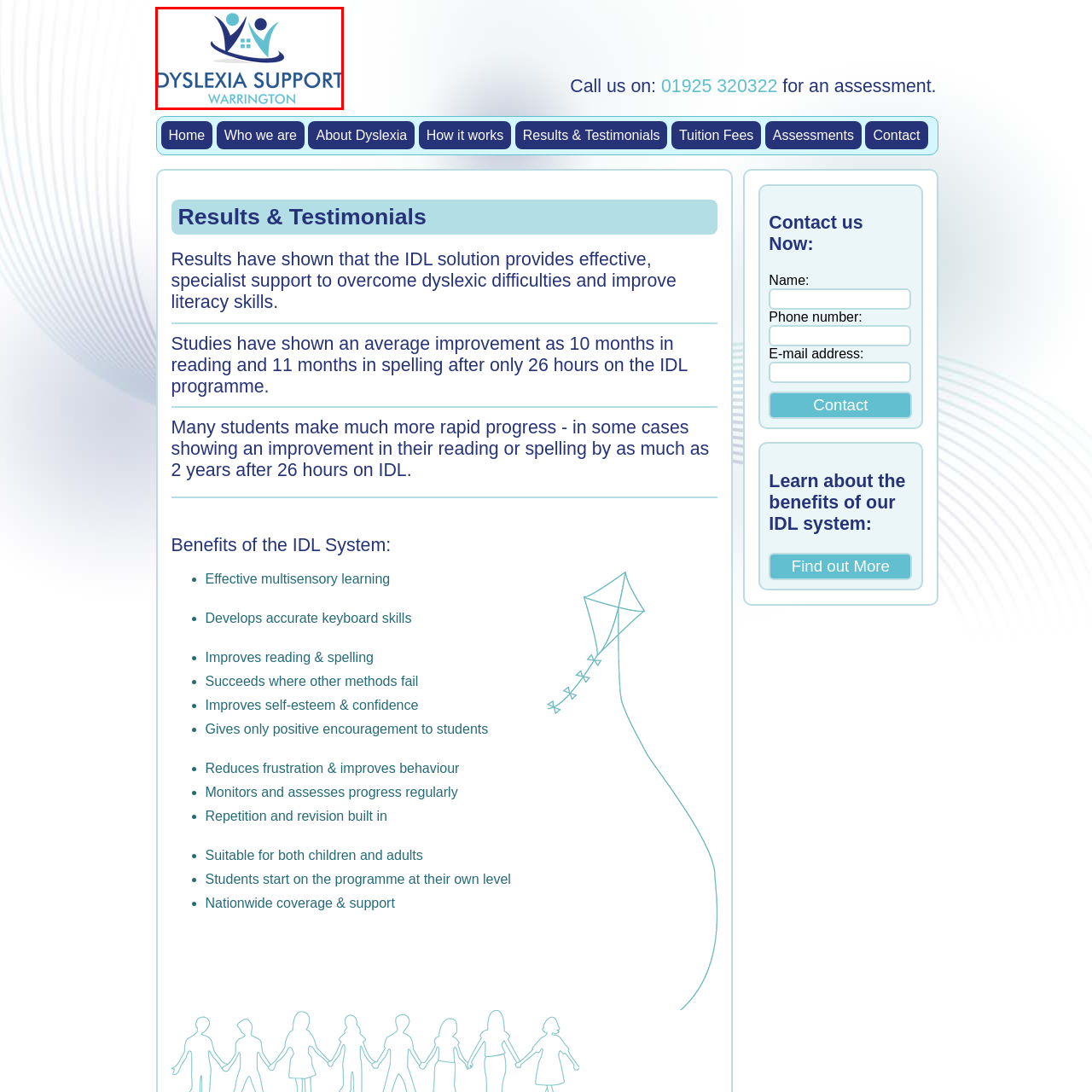Refer to the image contained within the red box, What is the organization's focus?
 Provide your response as a single word or phrase.

Providing support for individuals with dyslexia